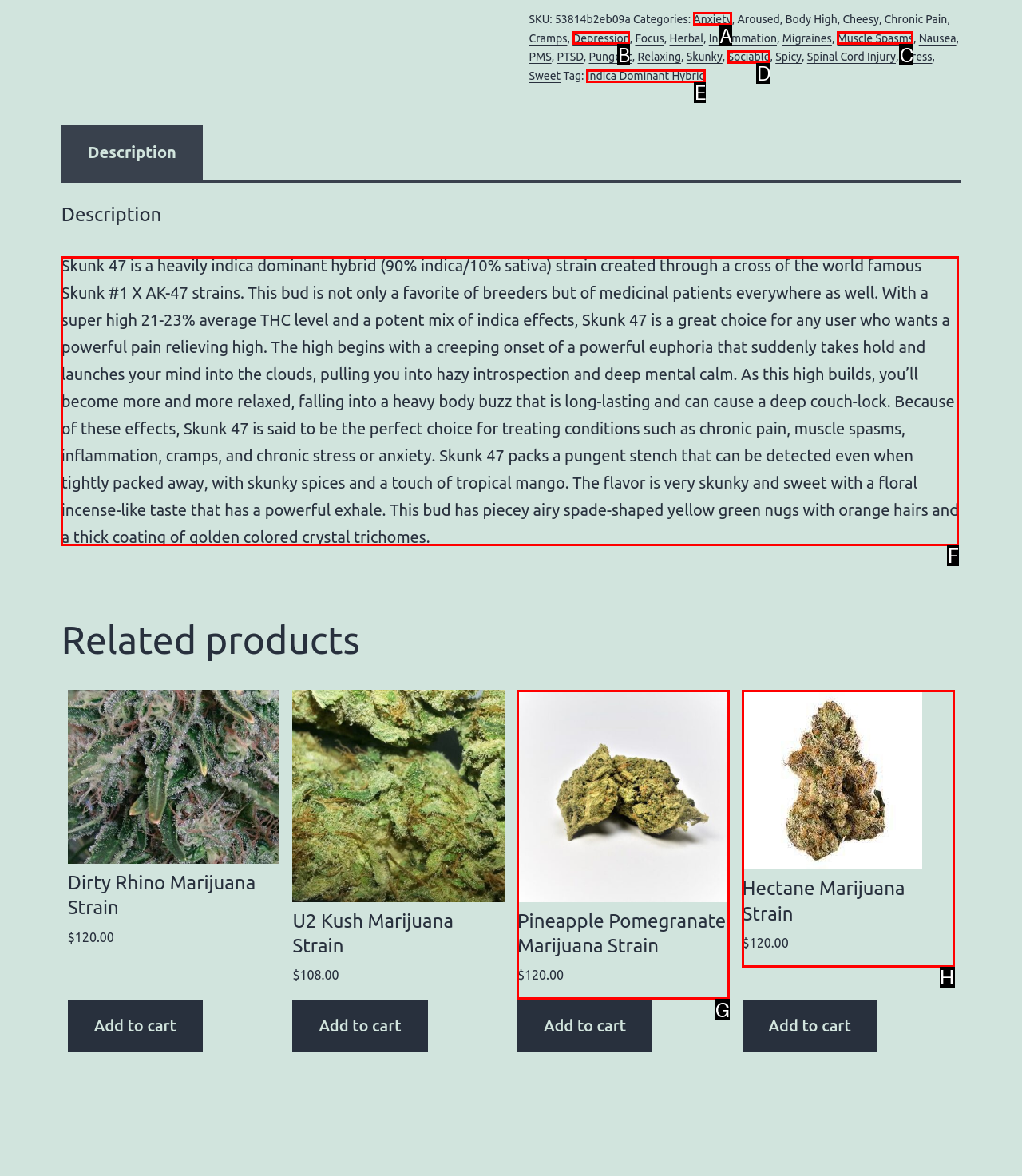Provide the letter of the HTML element that you need to click on to perform the task: View the 'Skunk 47' description.
Answer with the letter corresponding to the correct option.

F